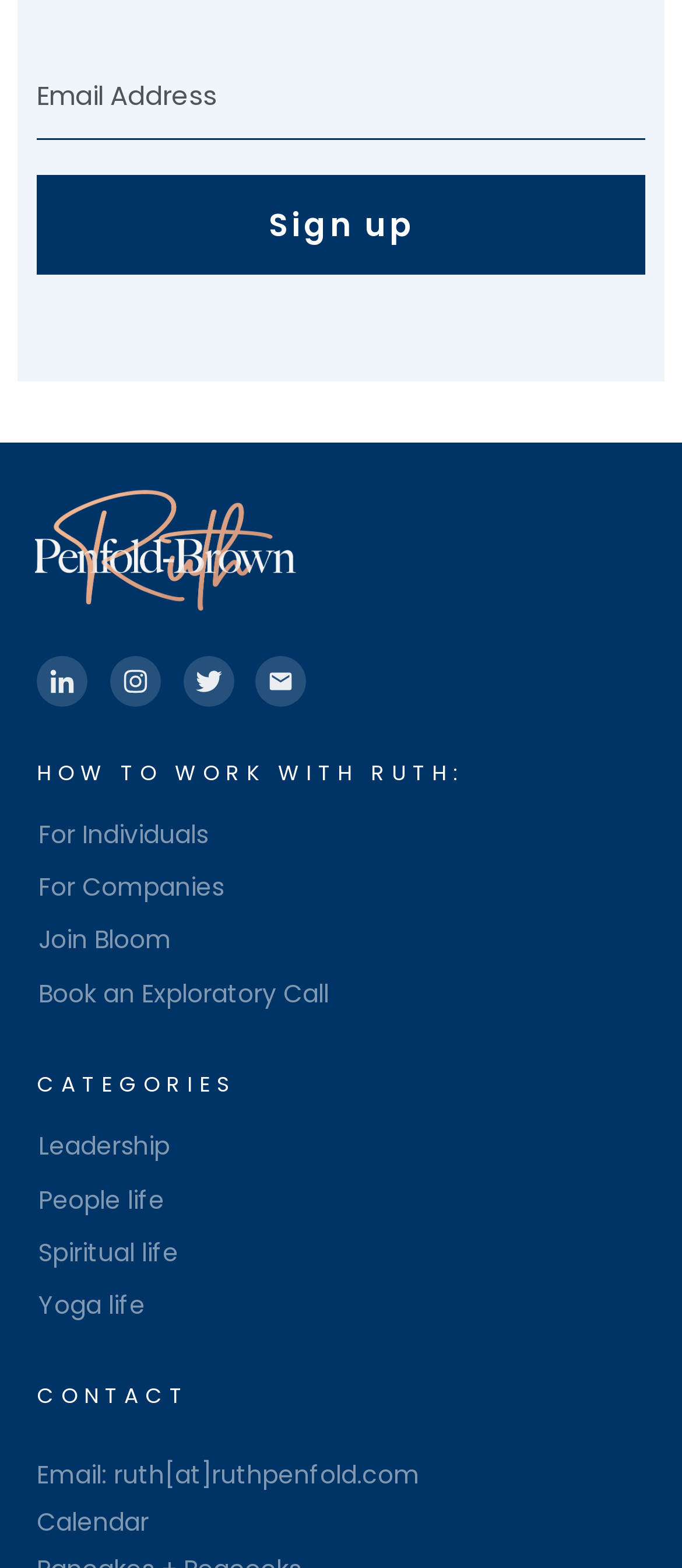How many categories are listed on the webpage?
Using the screenshot, give a one-word or short phrase answer.

4